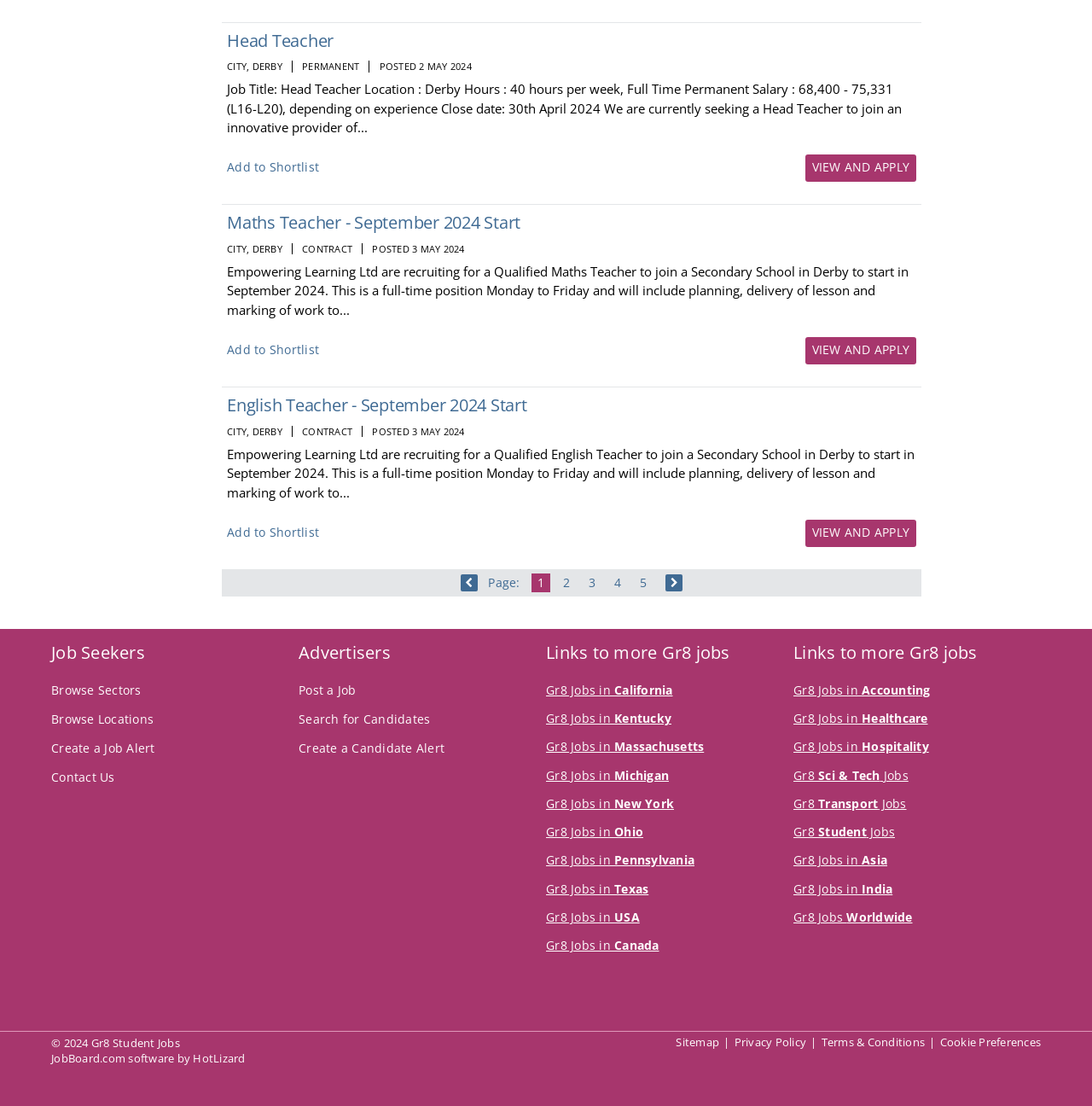Find the bounding box coordinates for the HTML element described in this sentence: "5". Provide the coordinates as four float numbers between 0 and 1, in the format [left, top, right, bottom].

[0.58, 0.519, 0.597, 0.536]